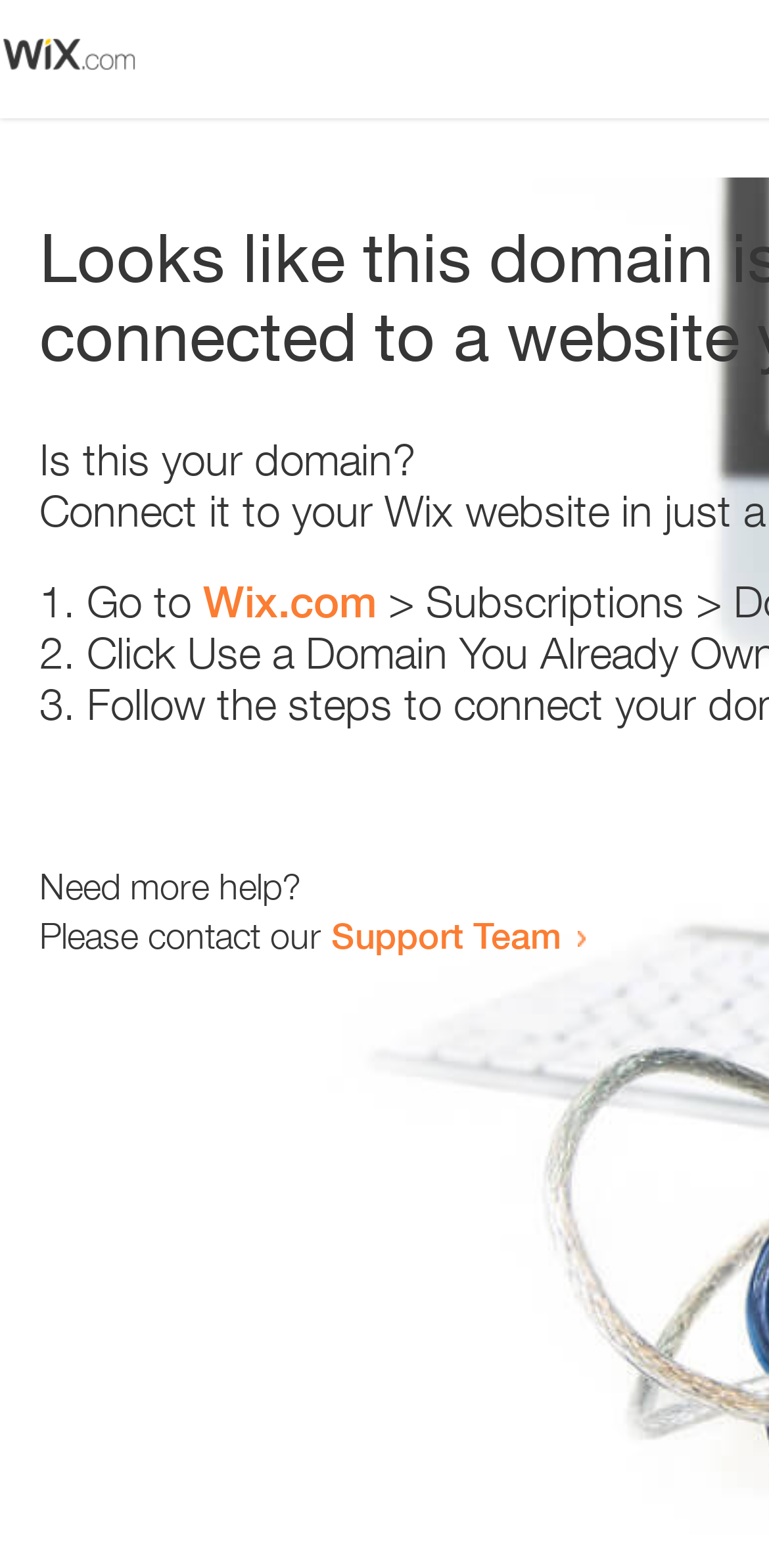Identify the bounding box coordinates for the UI element described as: "Wix.com".

[0.264, 0.367, 0.49, 0.4]